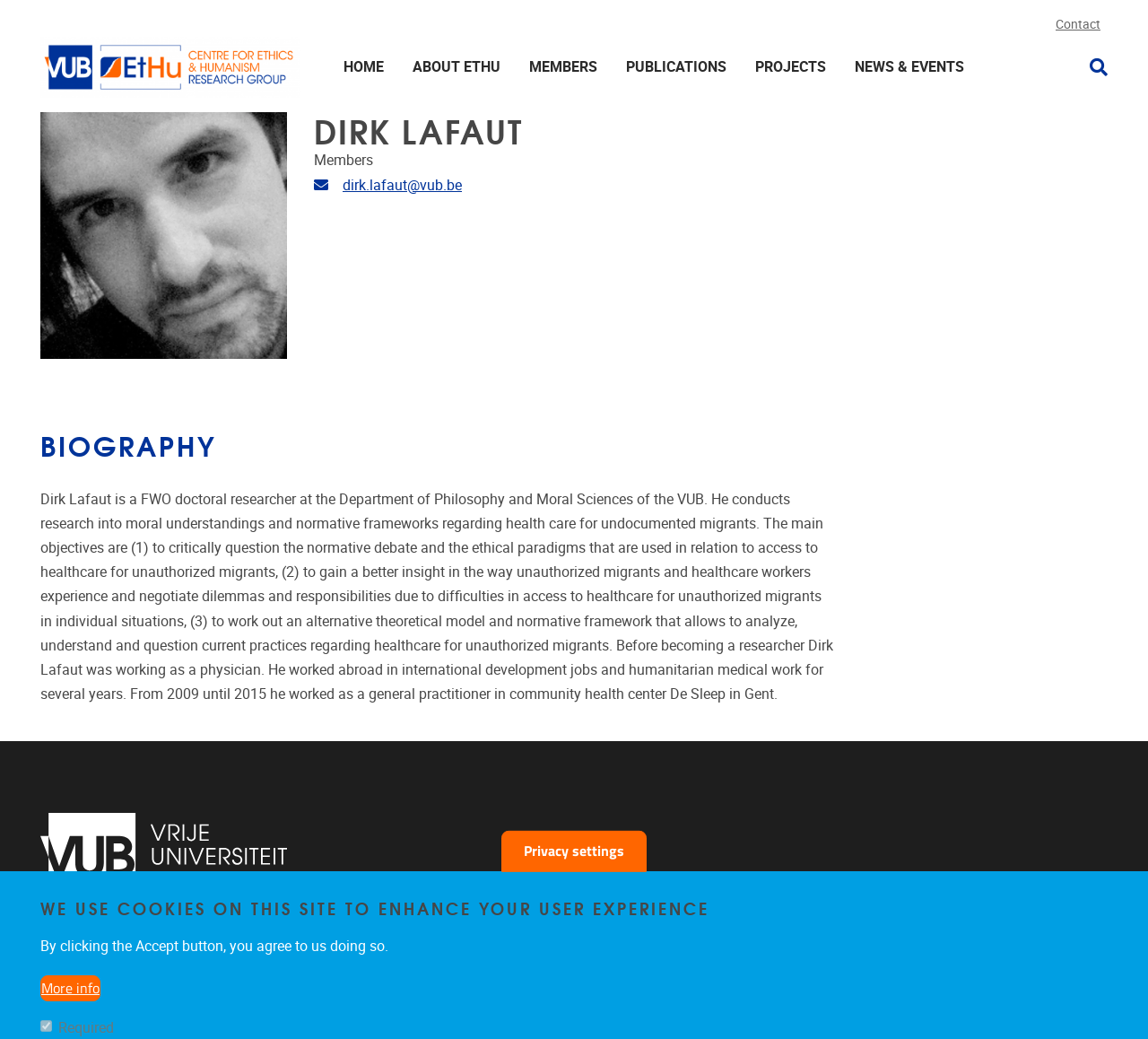Consider the image and give a detailed and elaborate answer to the question: 
What is the researcher's previous occupation?

According to the biography section, the researcher worked as a physician before becoming a researcher, and also worked abroad in international development jobs and humanitarian medical work for several years.